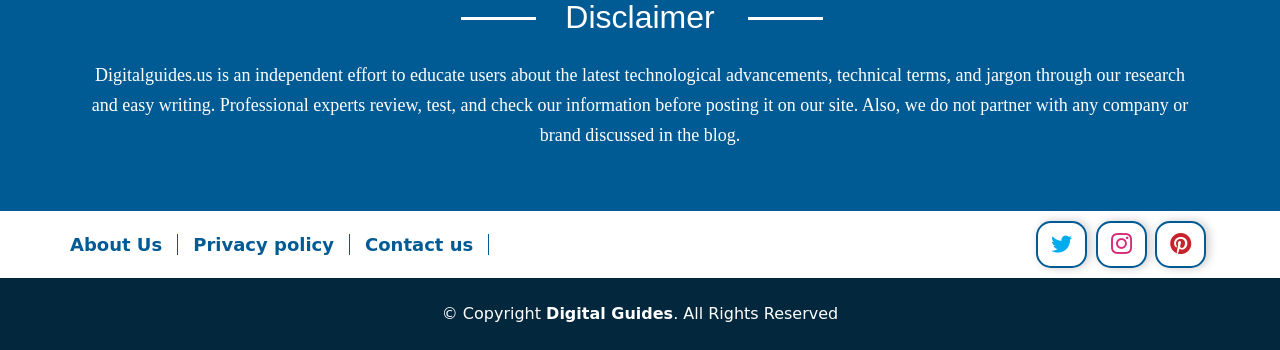What is the purpose of the 'Contact us' link?
Give a single word or phrase answer based on the content of the image.

To contact